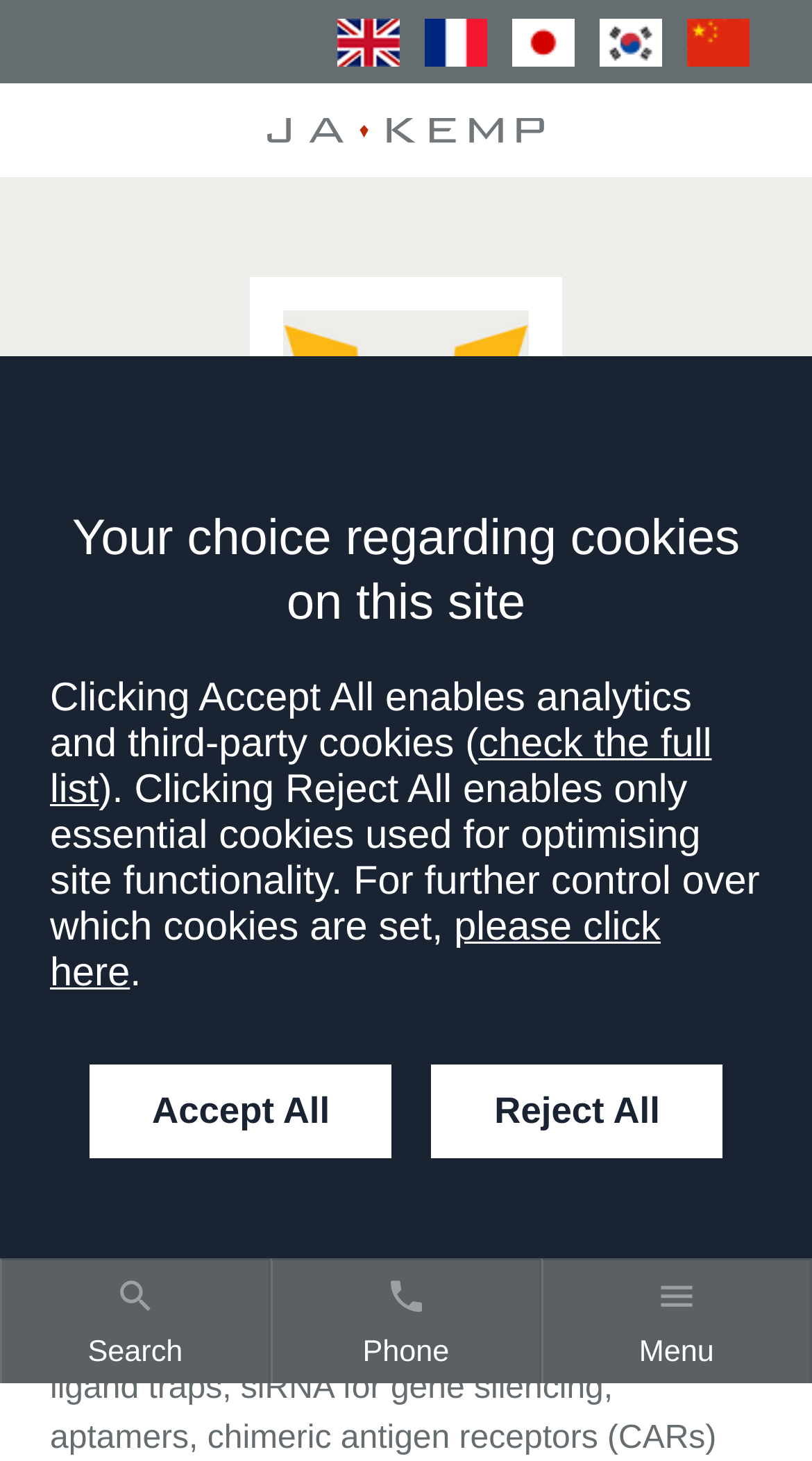Please extract the title of the webpage.

Antibodies and Biologics